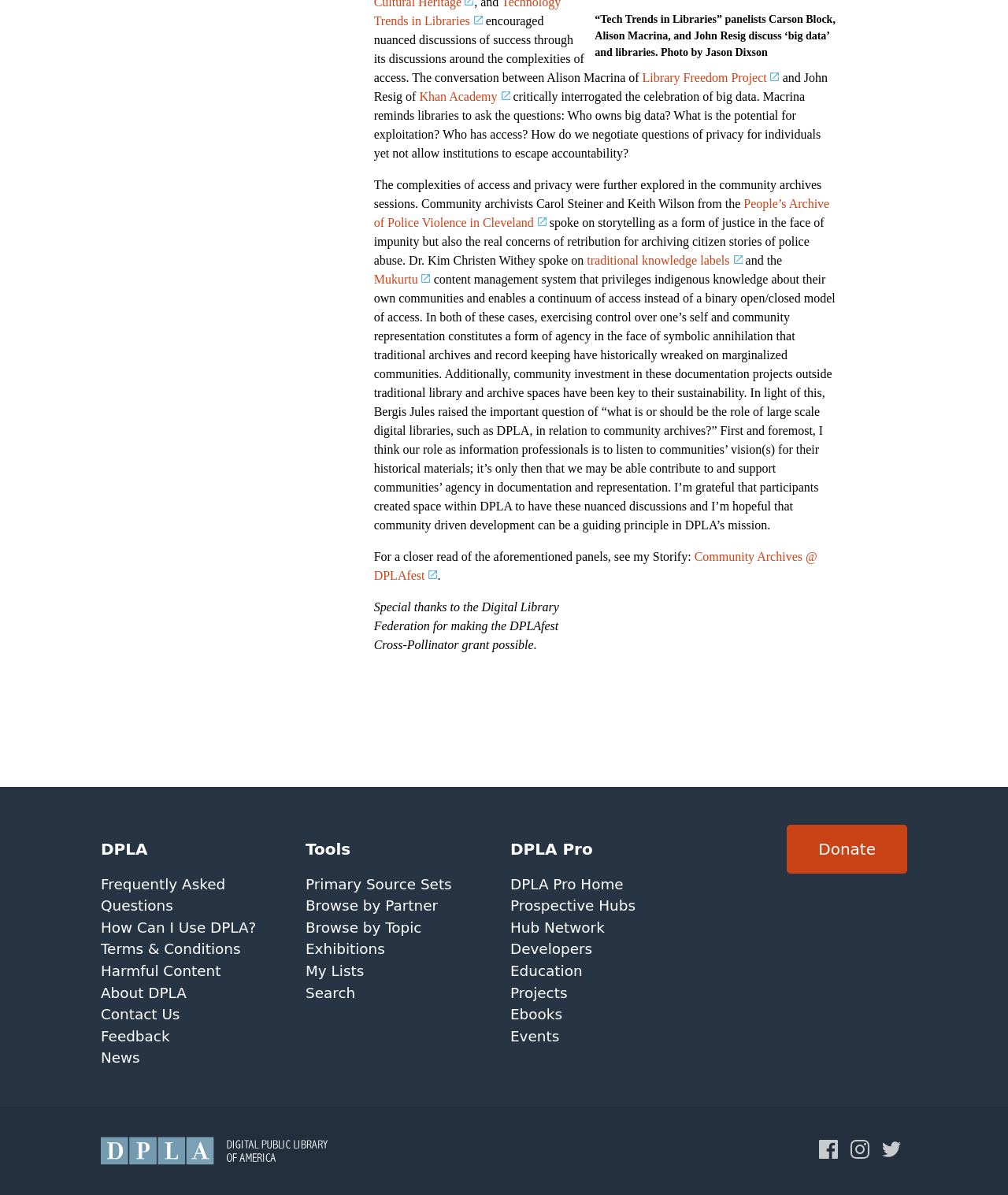Determine the bounding box coordinates for the clickable element to execute this instruction: "Visit the 'Library Freedom Project' website". Provide the coordinates as four float numbers between 0 and 1, i.e., [left, top, right, bottom].

[0.637, 0.059, 0.773, 0.07]